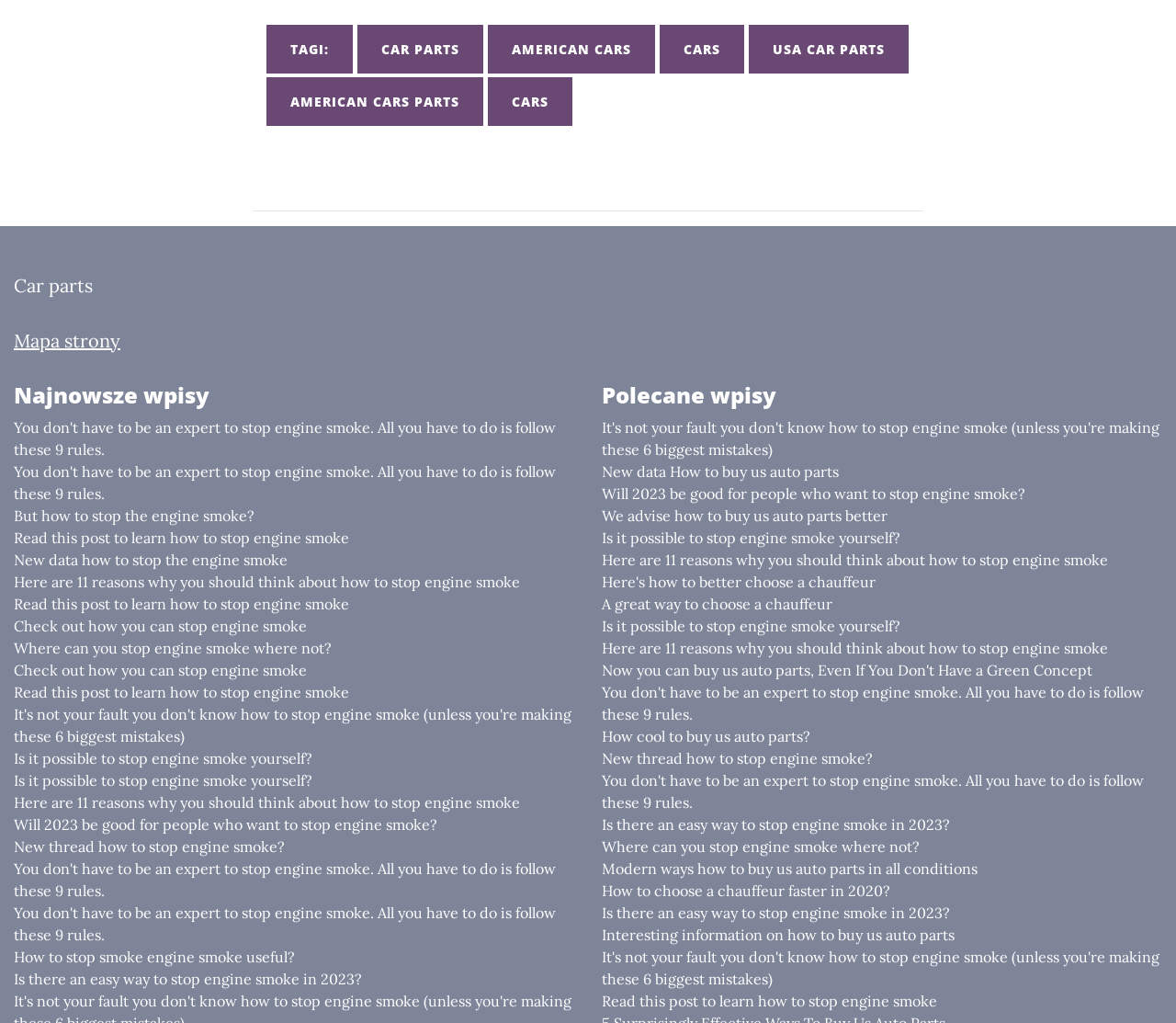How many links are on the webpage?
Using the screenshot, give a one-word or short phrase answer.

Over 50